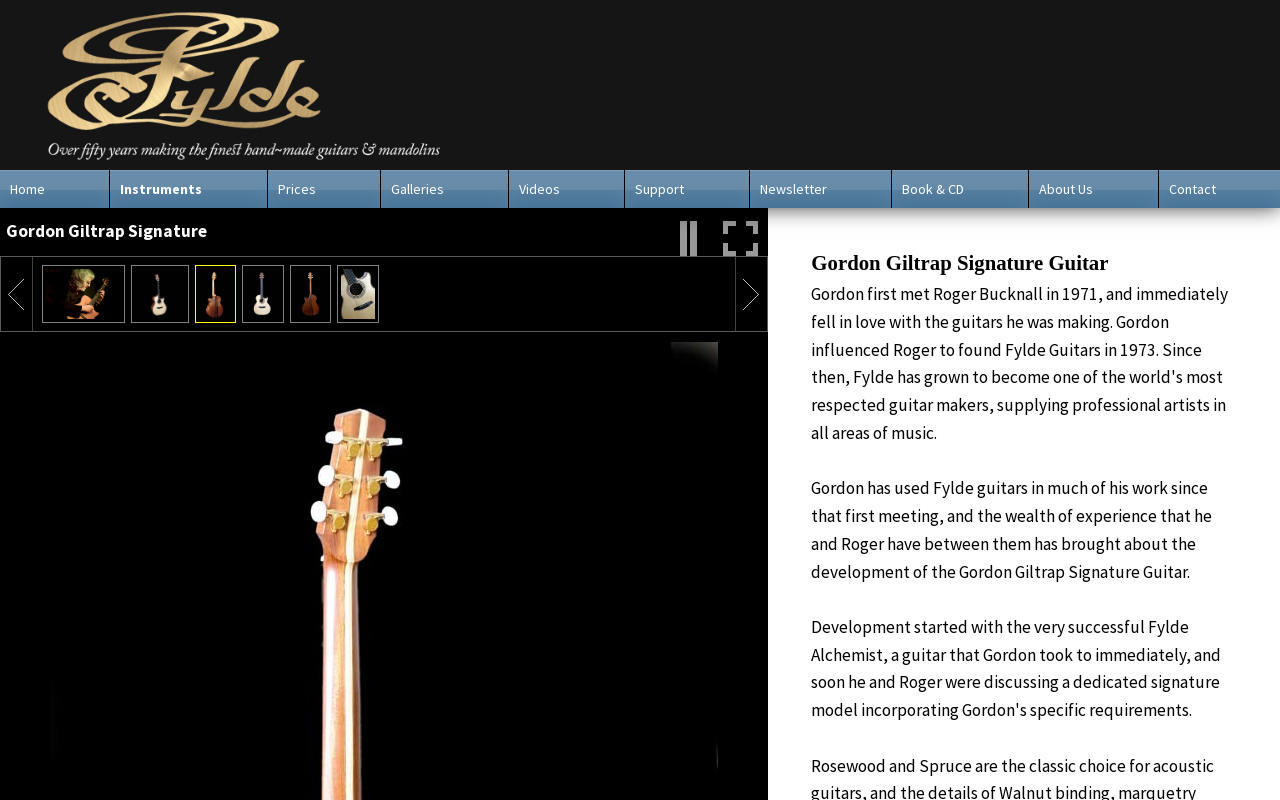Indicate the bounding box coordinates of the element that must be clicked to execute the instruction: "Click Navigation Menu". The coordinates should be given as four float numbers between 0 and 1, i.e., [left, top, right, bottom].

[0.0, 0.212, 1.0, 0.26]